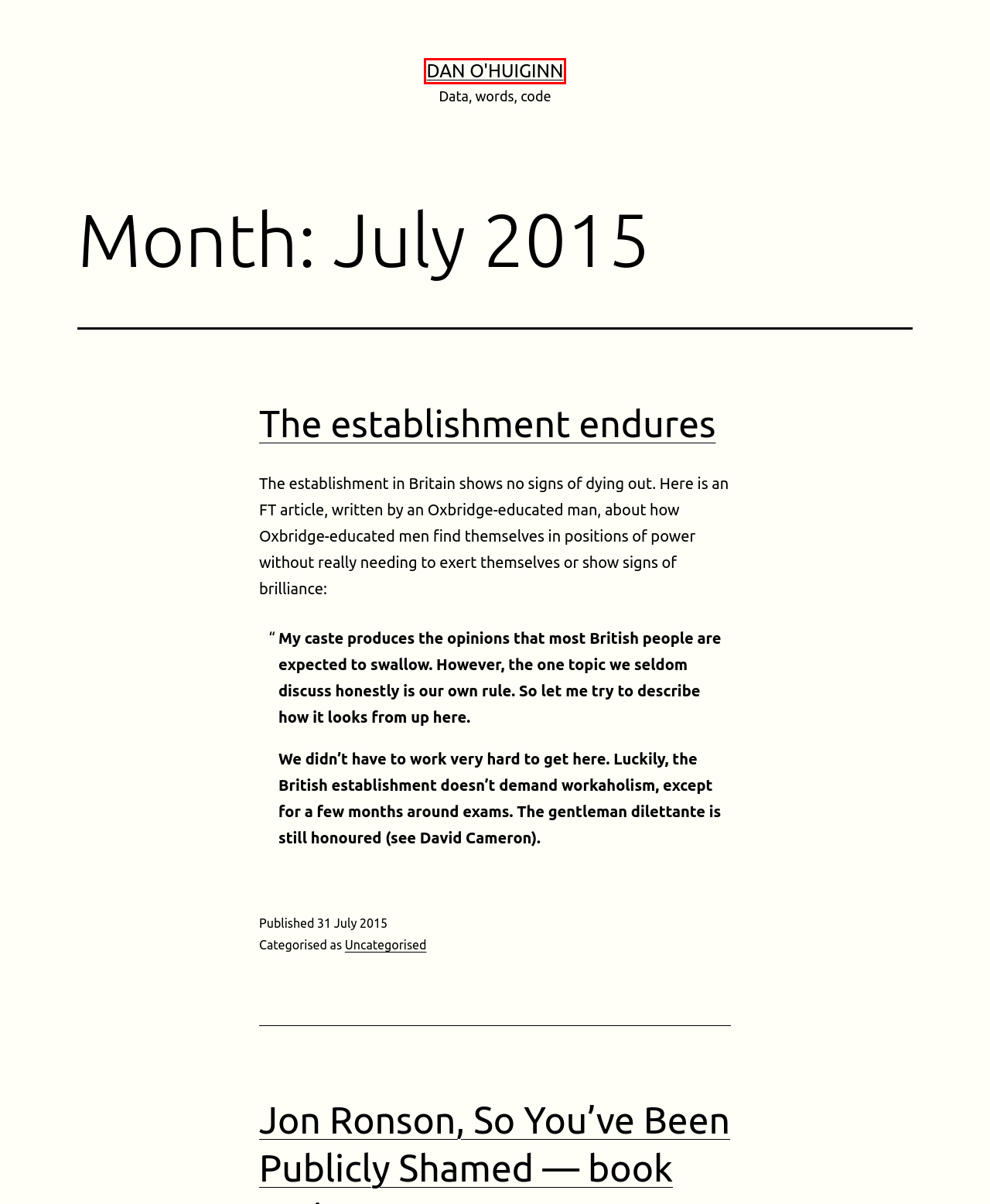You are looking at a screenshot of a webpage with a red bounding box around an element. Determine the best matching webpage description for the new webpage resulting from clicking the element in the red bounding box. Here are the descriptions:
A. August 2013 – Dan O'Huiginn
B. November 2022 – Dan O'Huiginn
C. October 2015 – Dan O'Huiginn
D. Uncategorised – Dan O'Huiginn
E. April 2012 – Dan O'Huiginn
F. The establishment endures – Dan O'Huiginn
G. Dan O'Huiginn – Data, words, code
H. Potemkin villages for the unemployed – Dan O'Huiginn

G